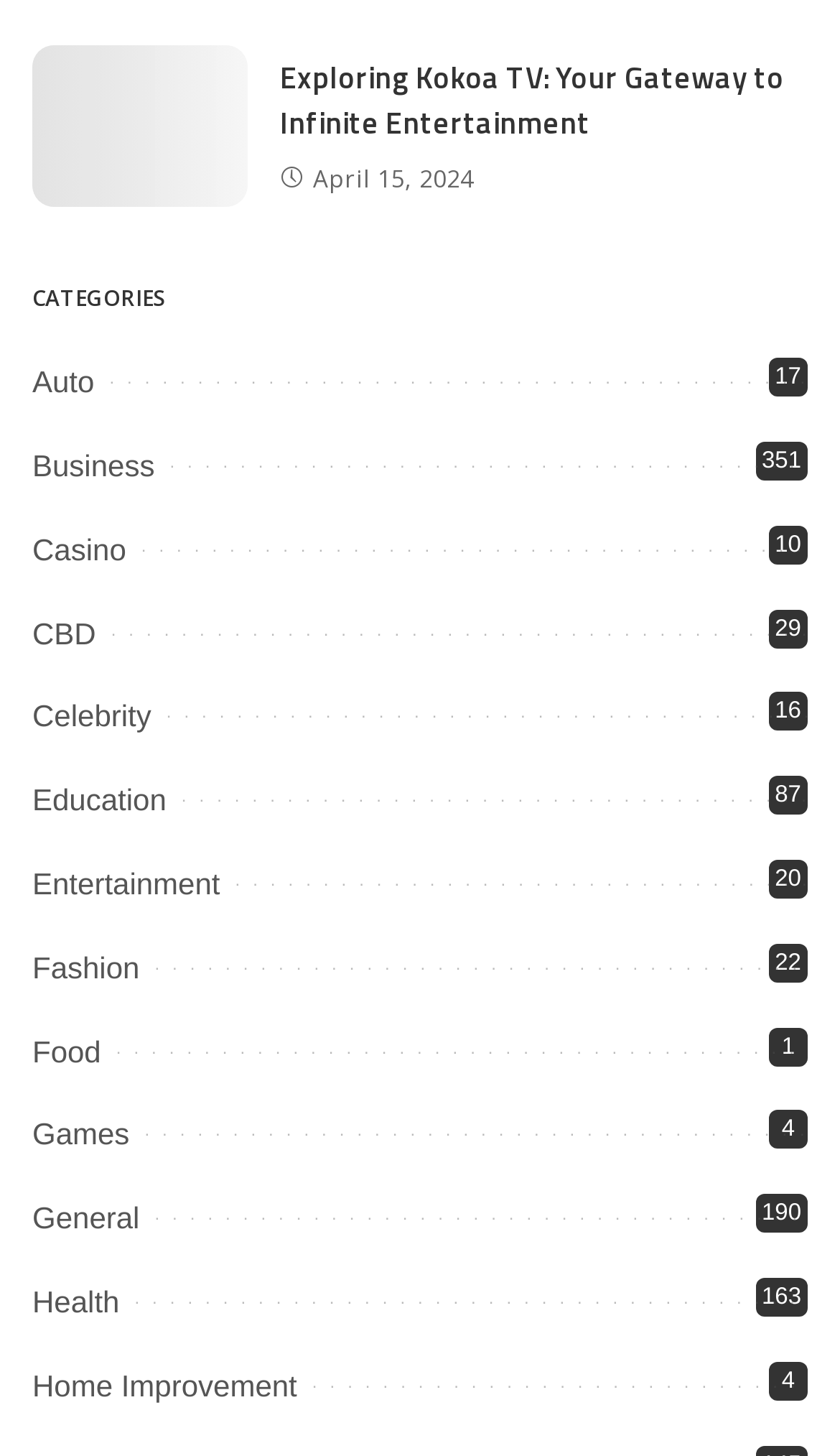Please answer the following question using a single word or phrase: 
What is the name of the website?

Kokoa TV